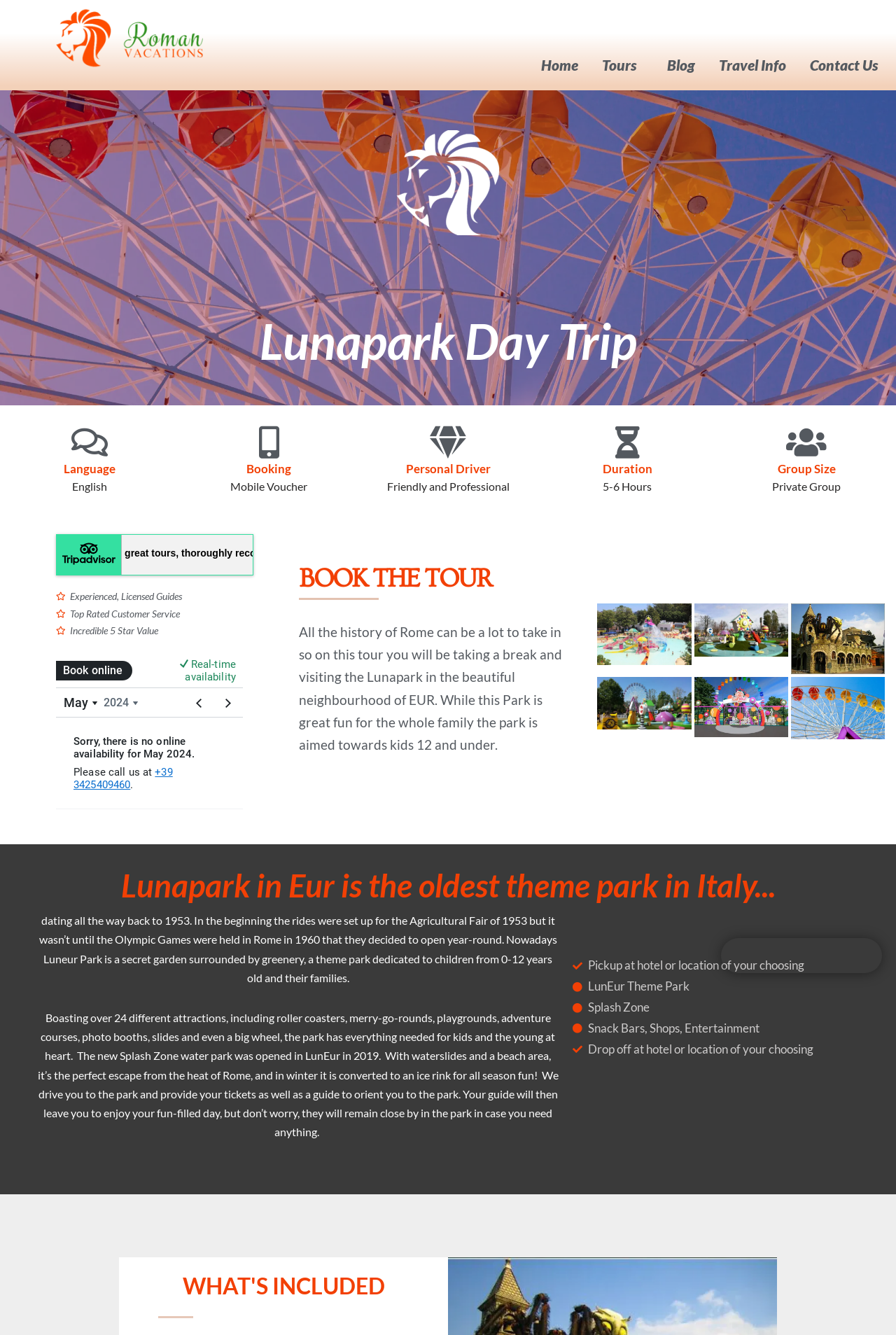What is provided by the guide in the park?
Please provide an in-depth and detailed response to the question.

I found the answer by reading the text 'We drive you to the park and provide your tickets as well as a guide to orient you to the park.' which mentions what the guide provides in the park.